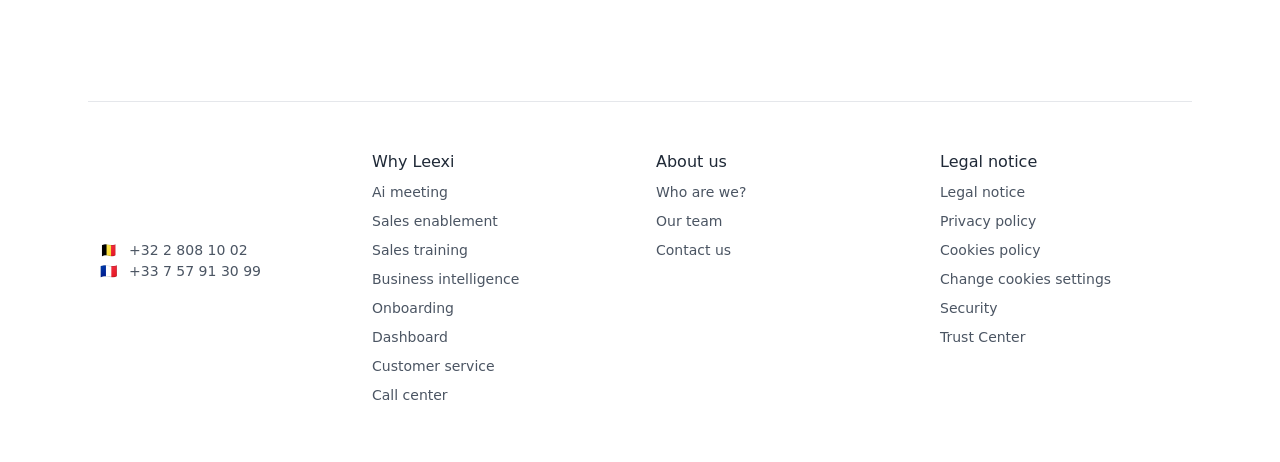How many phone numbers are listed on the webpage?
Refer to the screenshot and respond with a concise word or phrase.

2